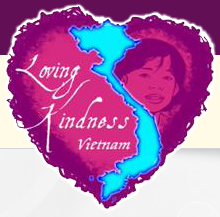Please answer the following question using a single word or phrase: What is represented by the silhouette of a child's face?

Focus on helping children